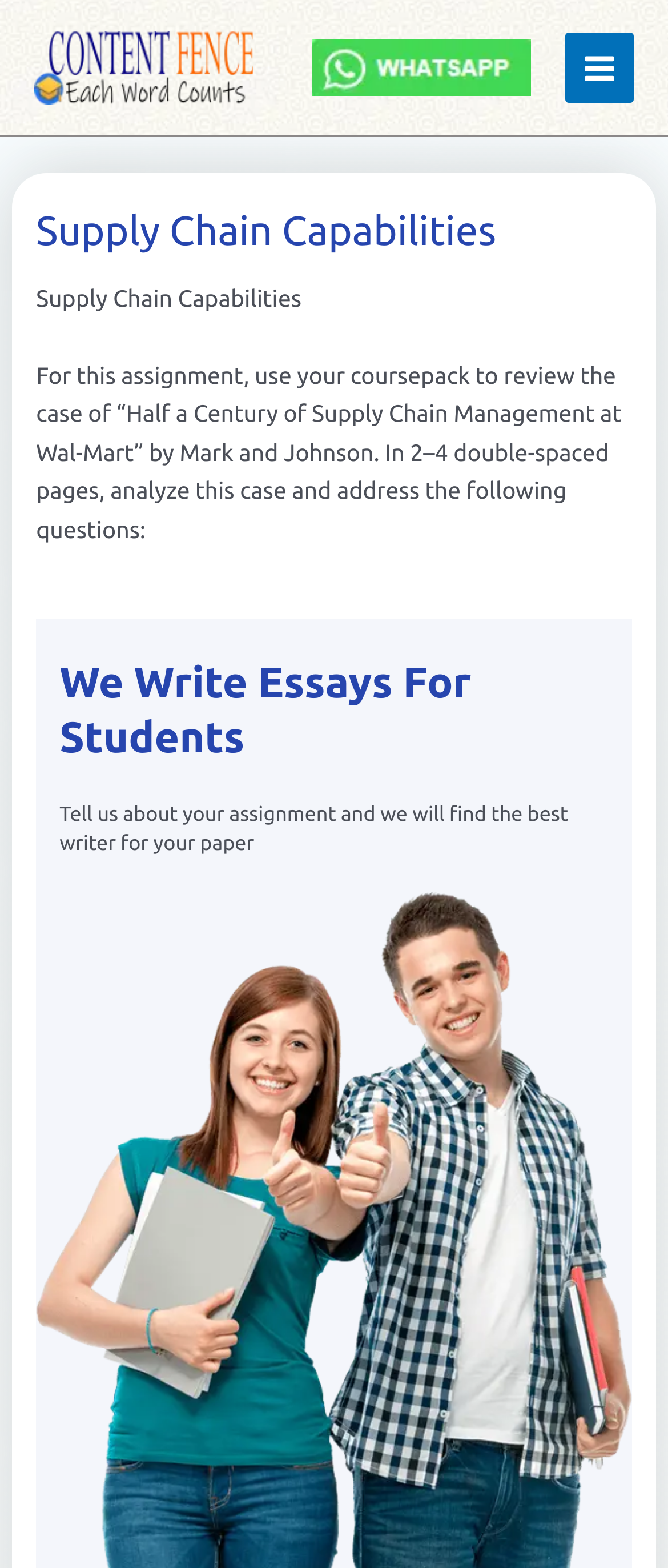What is the purpose of the website?
Provide an in-depth and detailed answer to the question.

The purpose of the website can be determined by reading the heading element that says 'We Write Essays For Students' and the static text element that says 'Tell us about your assignment and we will find the best writer for your paper'. These elements indicate that the website is intended to provide essay writing services for students.